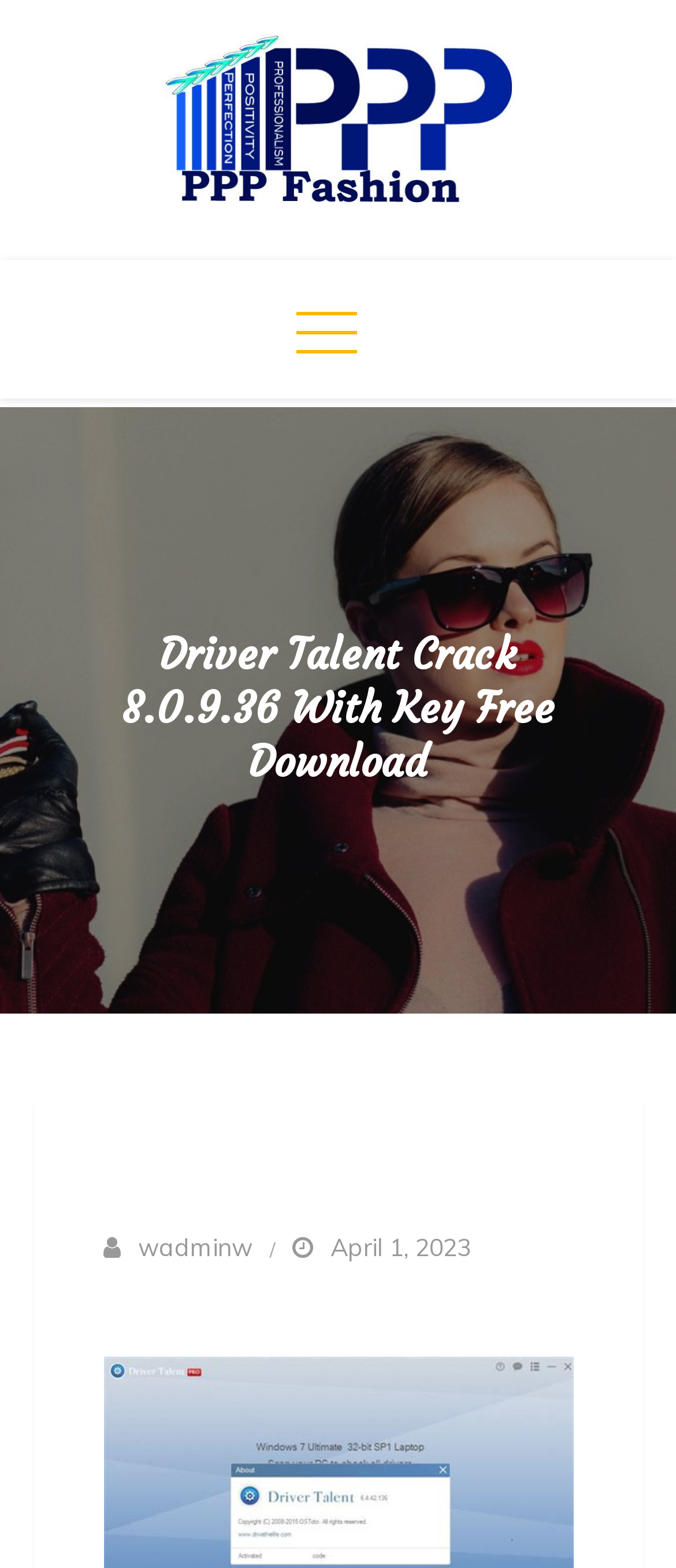Predict the bounding box coordinates of the UI element that matches this description: "wadminw". The coordinates should be in the format [left, top, right, bottom] with each value between 0 and 1.

[0.153, 0.786, 0.373, 0.806]